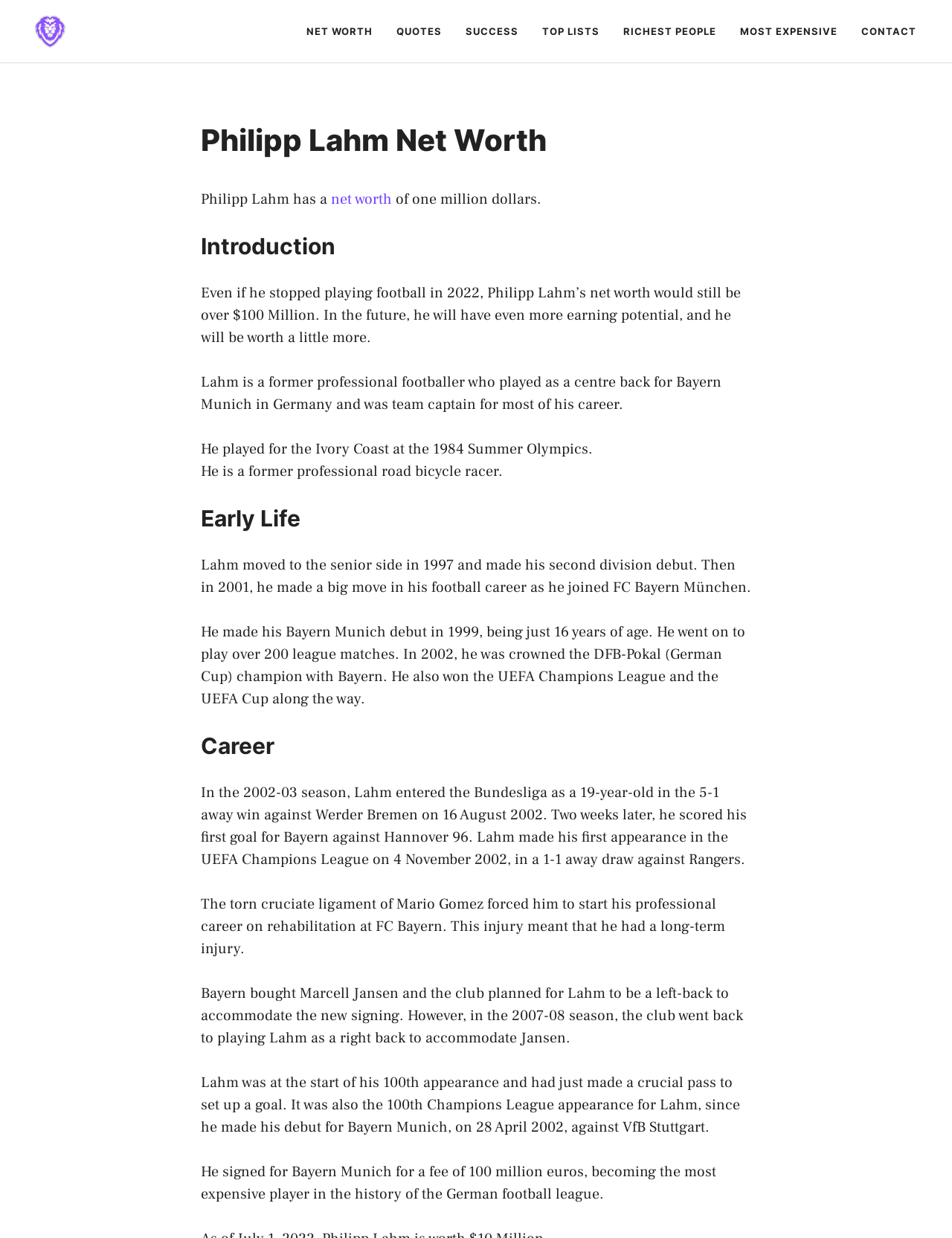What is the name of the tournament Philipp Lahm played in 1984?
Examine the image closely and answer the question with as much detail as possible.

According to the webpage, Philipp Lahm played for the Ivory Coast at the 1984 Summer Olympics.